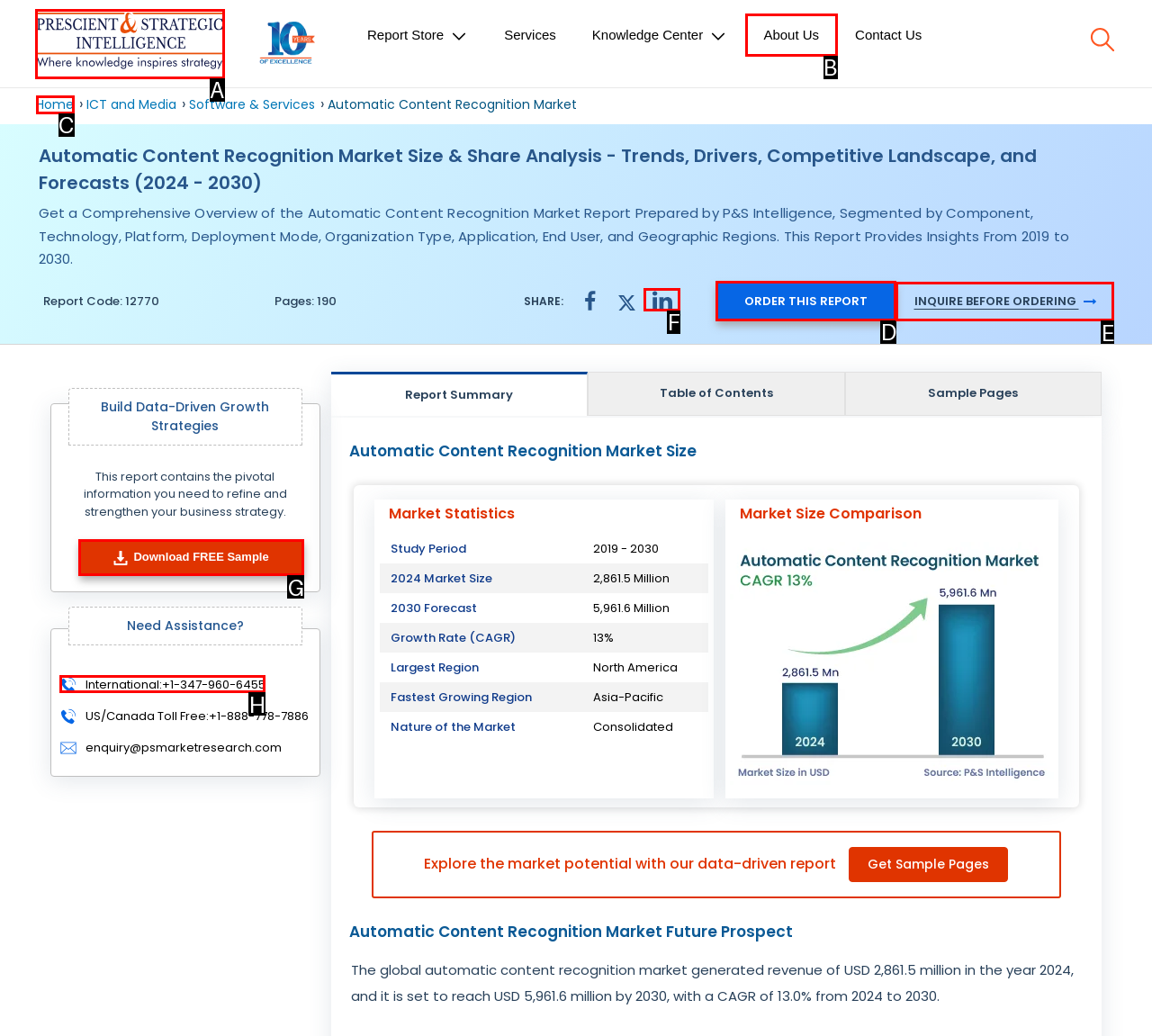Which HTML element should be clicked to fulfill the following task: Inquire before ordering?
Reply with the letter of the appropriate option from the choices given.

E